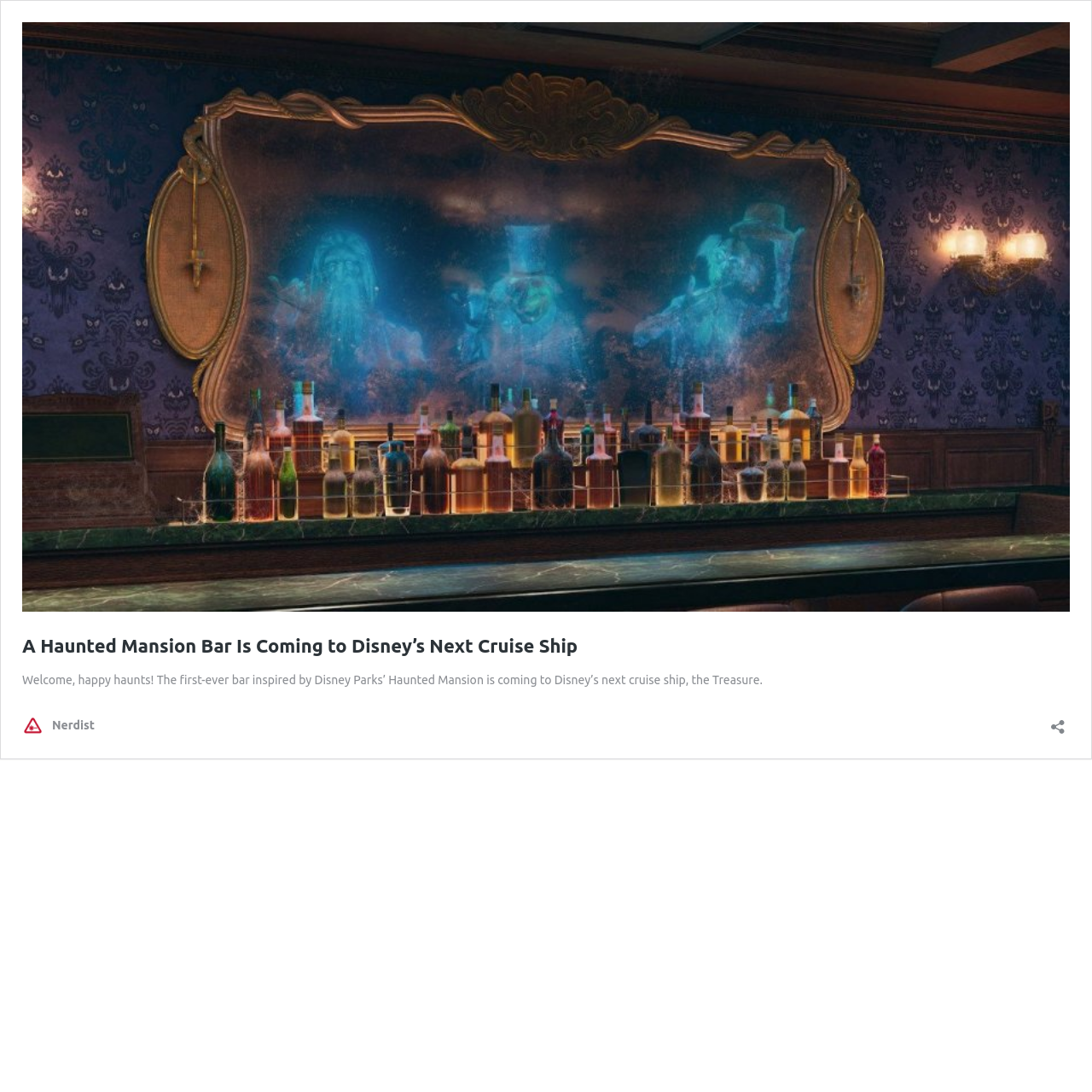What is the theme of the bar coming to Disney's next cruise ship?
Answer with a single word or phrase, using the screenshot for reference.

Haunted Mansion